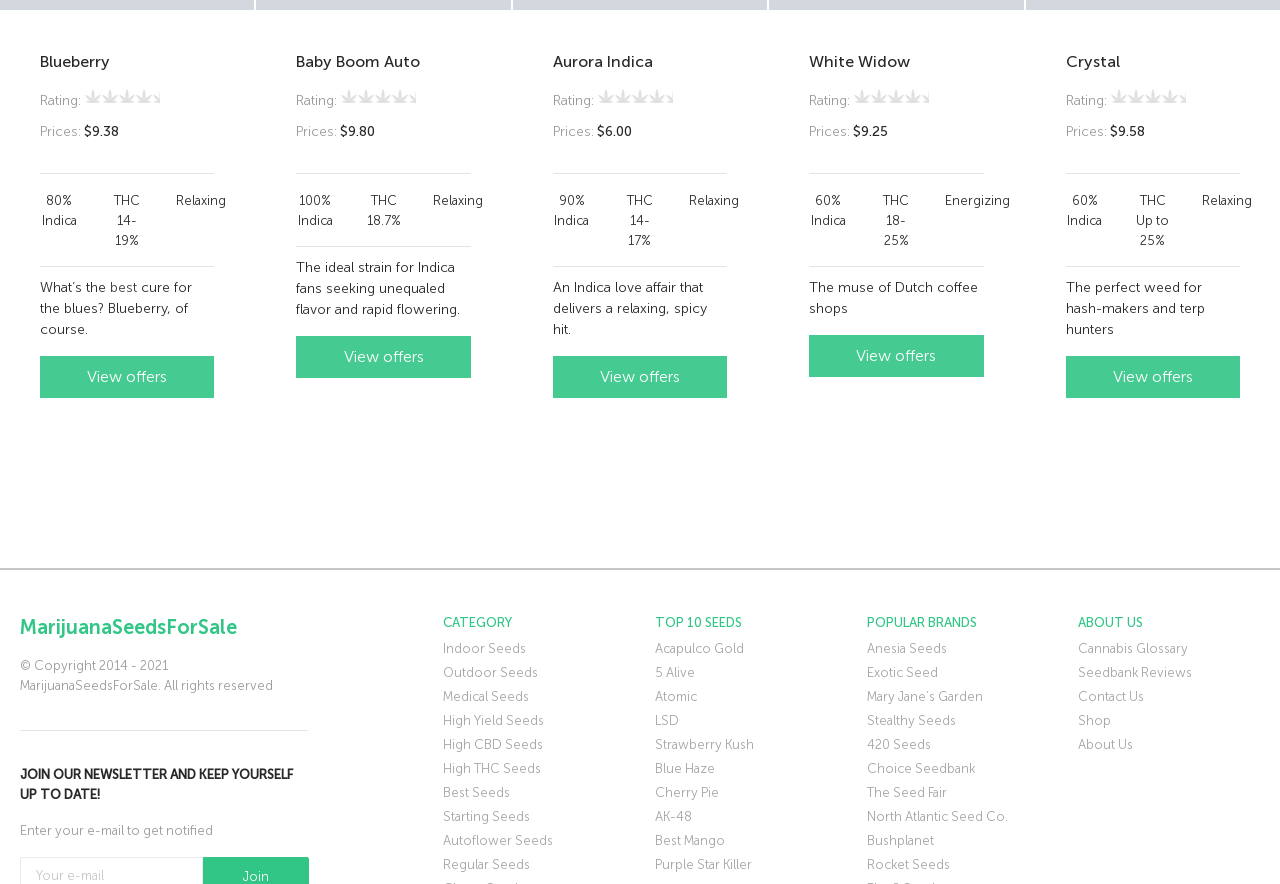What is the THC level of Aurora Indica?
Please give a detailed and elaborate answer to the question based on the image.

I found the THC level of Aurora Indica, which is listed as 'THC 14-17%' under the strain's description.